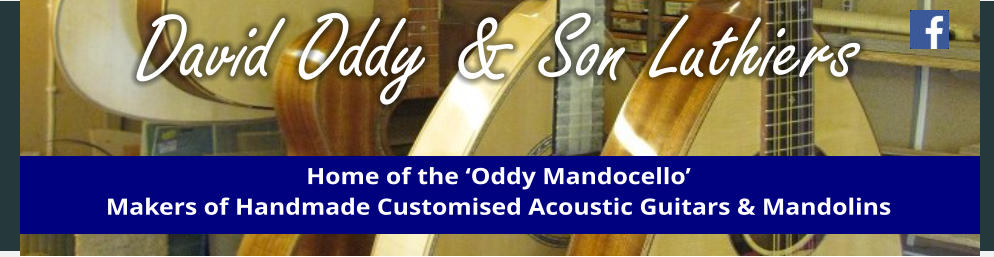Generate an elaborate caption that covers all aspects of the image.

The image features the branding of "David Oddy & Son Luthiers," showcasing their craftsmanship in producing handmade customized acoustic guitars and mandolins. The highlighted text, "Home of the 'Oddy Mandocello,'" emphasizes their specialization in unique string instruments. In the background, various guitar and mandolin shapes can be seen, reflecting the luthiers' dedication to quality artistry. The inclusion of a Facebook icon suggests a connection to their social media presence, encouraging visitors to engage further with their work. This visual representation encapsulates the essence of their craftsmanship and commitment to excellence in instrument making.